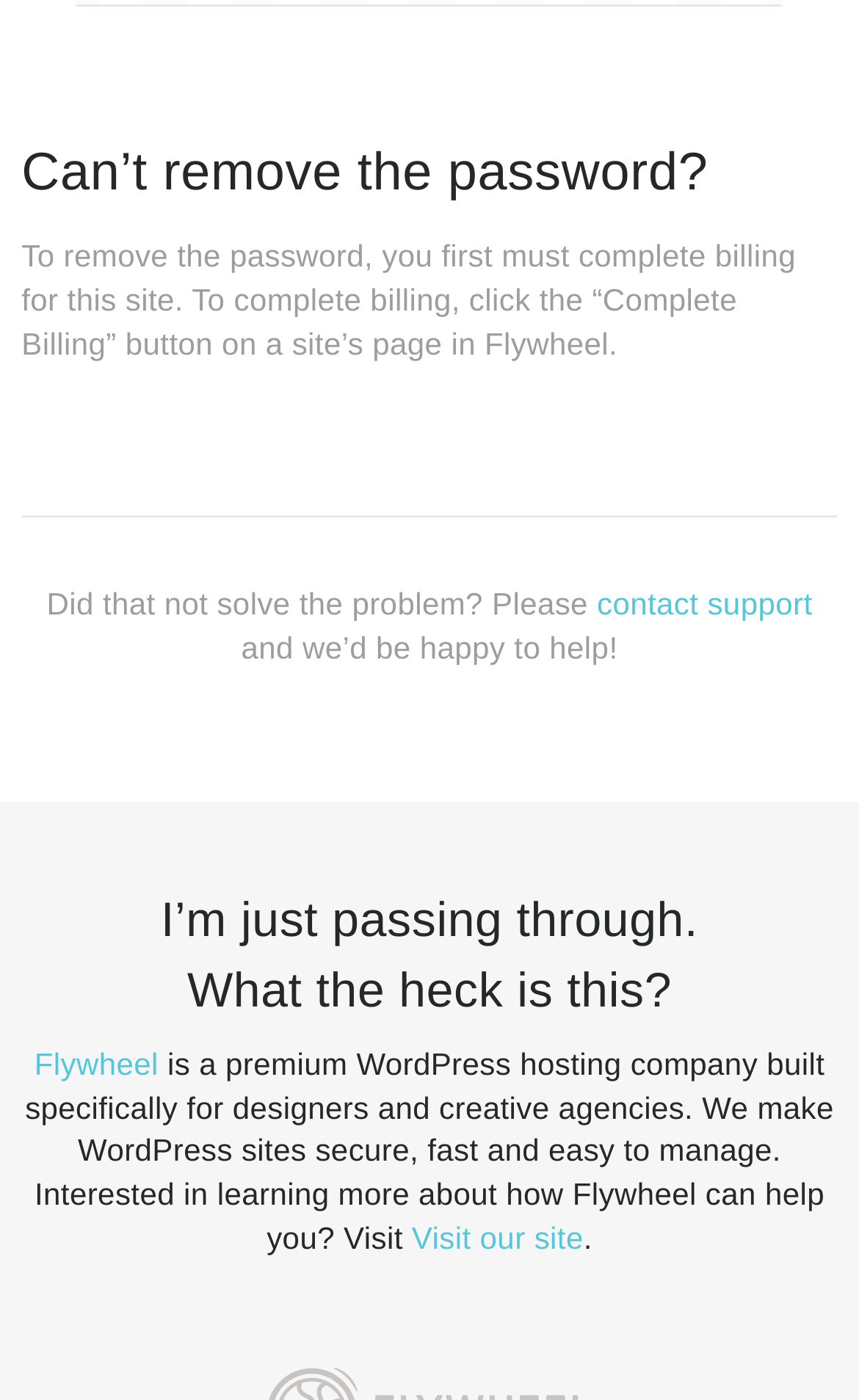Please locate the UI element described by "Visit our site" and provide its bounding box coordinates.

[0.479, 0.872, 0.679, 0.897]